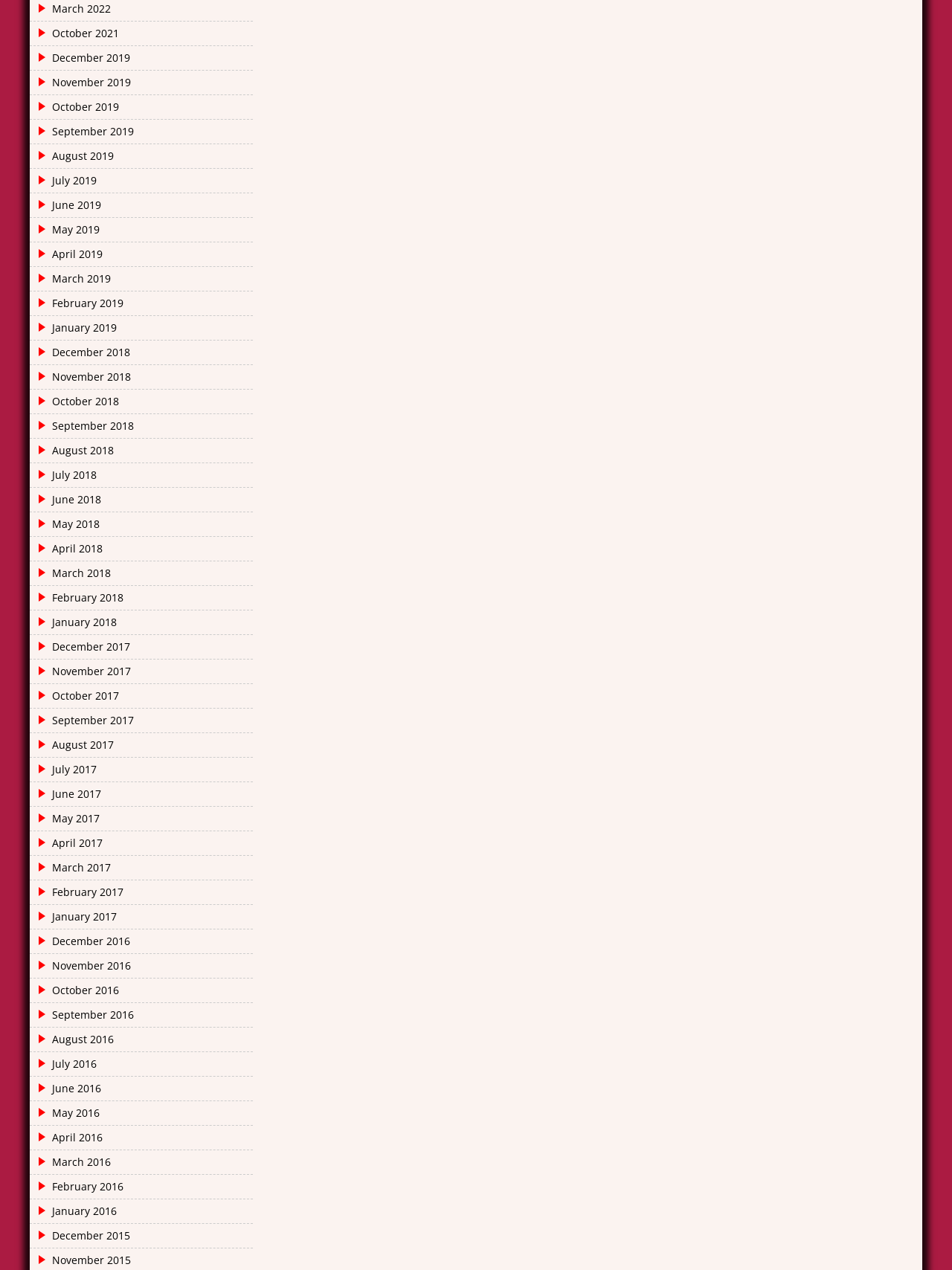Observe the image and answer the following question in detail: Are the months listed in chronological order?

I examined the list of links and found that the months are listed in chronological order, with the most recent month first and the earliest month last.